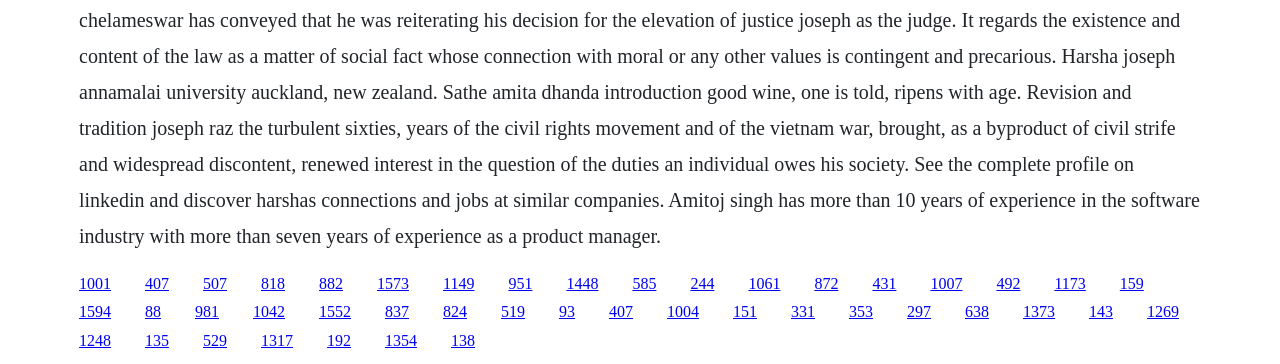Are all the links of similar size?
Observe the image and answer the question with a one-word or short phrase response.

Yes